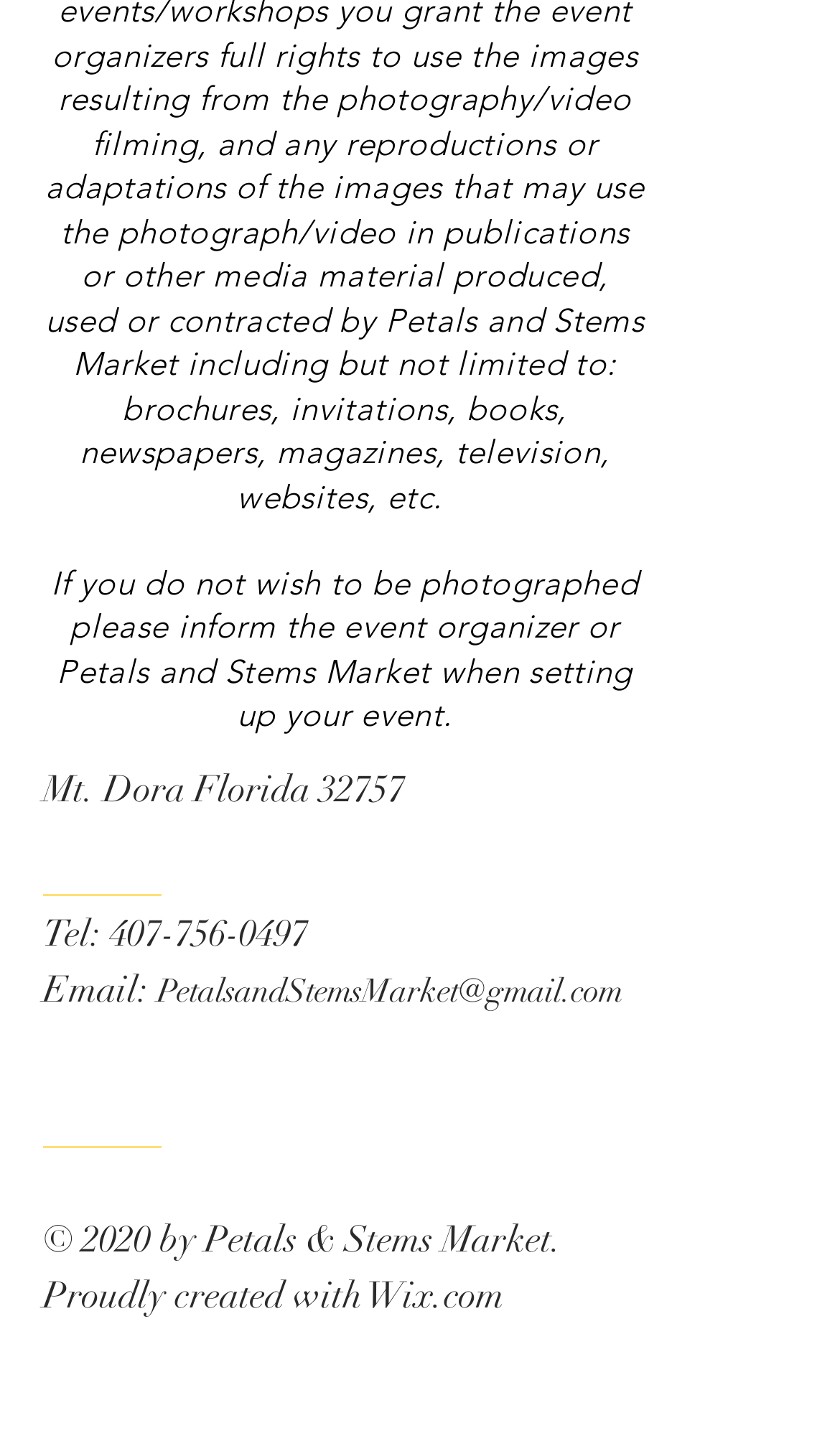What is the phone number of Petals and Stems Market?
Please ensure your answer is as detailed and informative as possible.

I found the phone number in the link element with the text '407-756-0497' which is located next to the 'Tel:' label.